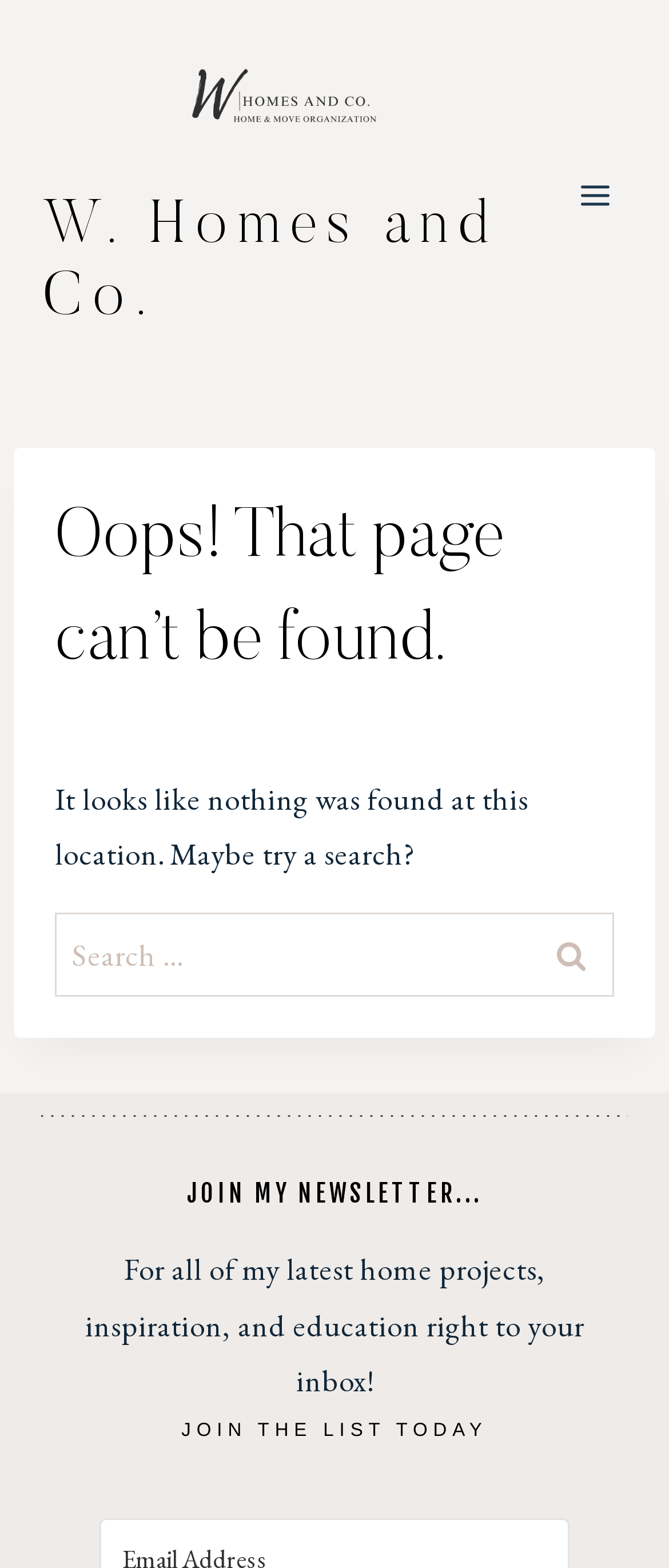Please locate the UI element described by "W. Homes and Co." and provide its bounding box coordinates.

[0.064, 0.027, 0.842, 0.223]